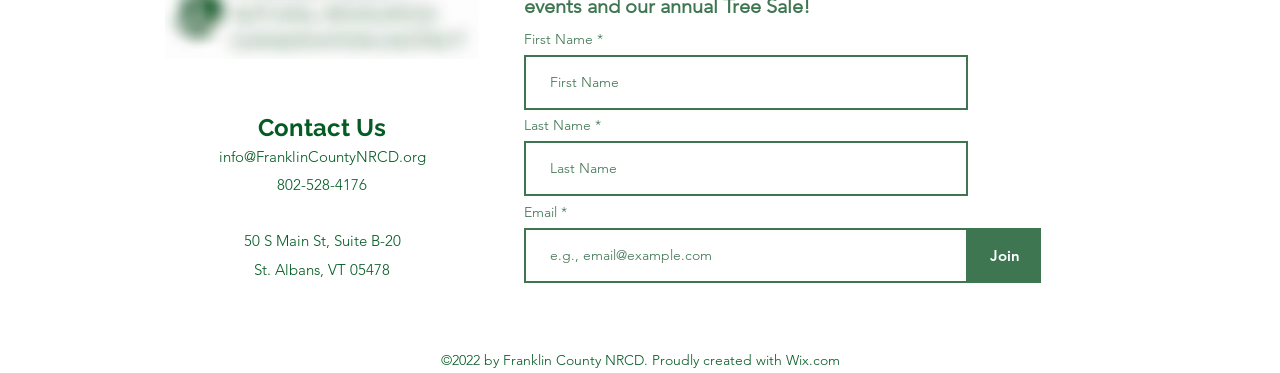Bounding box coordinates are specified in the format (top-left x, top-left y, bottom-right x, bottom-right y). All values are floating point numbers bounded between 0 and 1. Please provide the bounding box coordinate of the region this sentence describes: Join

[0.756, 0.612, 0.813, 0.759]